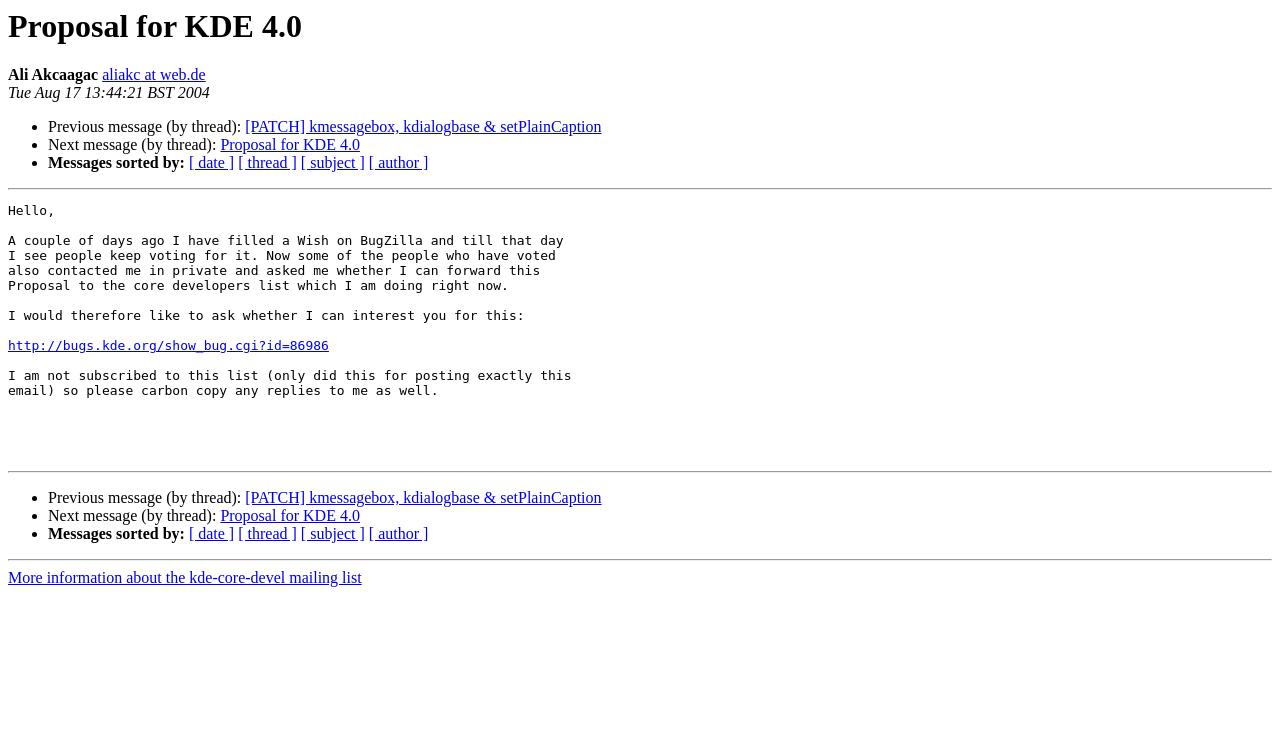Find the bounding box coordinates for the area that should be clicked to accomplish the instruction: "Check the previous message in the thread".

[0.192, 0.16, 0.47, 0.183]